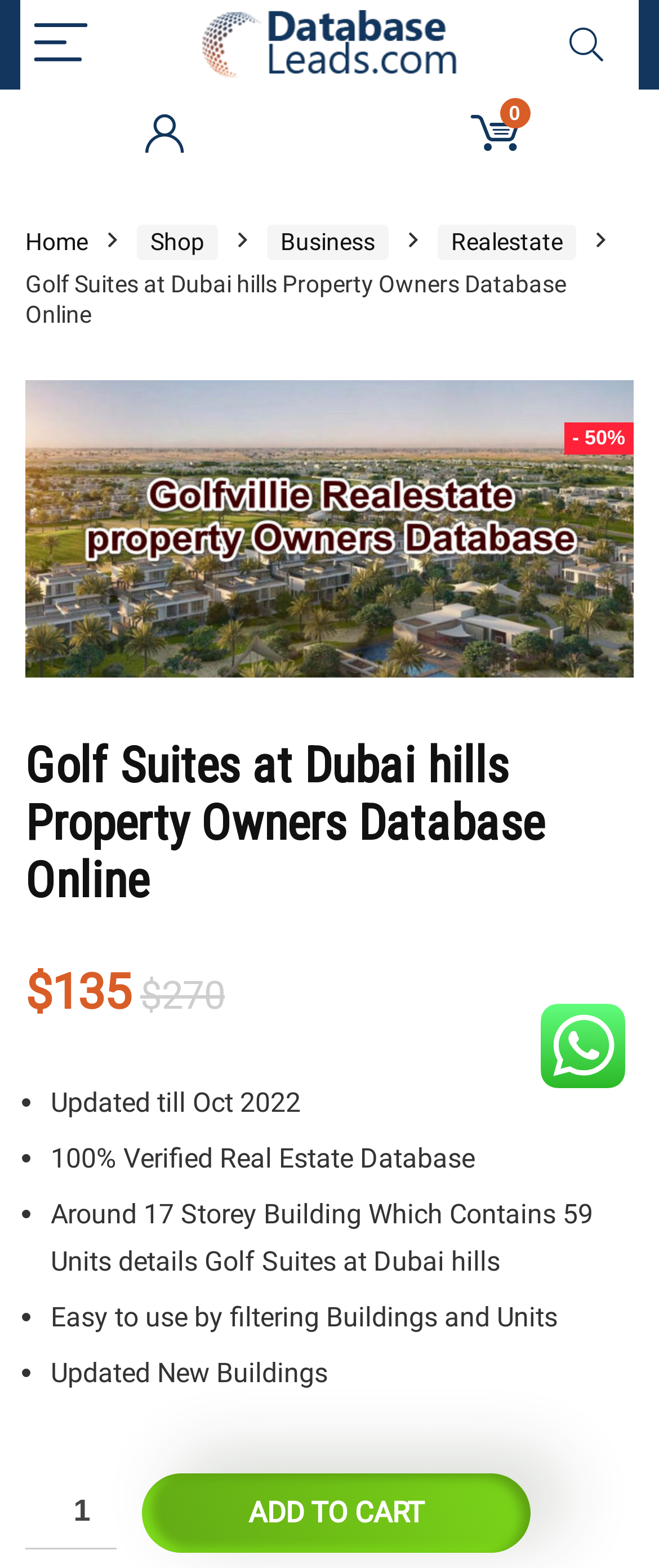Articulate a detailed summary of the webpage's content and design.

The webpage is about the Golf Suites at Dubai hills Property Owners Database Online. At the top left corner, there is a button labeled "Menu" and an image. Next to them, there is a larger image with the text "The Database Leads". On the top right corner, there is a "Search" button.

Below the top section, there is a navigation bar with links to "Home", "Shop", "Business", and "Realestate". Following the navigation bar, there is a static text displaying the title of the webpage.

Below the title, there is a figure that spans the entire width of the page. Within the figure, there is a link and a static text displaying a discount of "50%". 

The main content of the webpage starts with a heading that repeats the title of the webpage. Below the heading, there are two static texts displaying the original and current prices of a product, with a discount of $135 from the original price of $270.

Following the prices, there is a list of bullet points with several features of the database, including that it is updated till October 2022, 100% verified, and contains details of around 100 villas and townhouses. The list also mentions that the database is easy to use and has been updated with new buildings.

At the bottom of the page, there is a spin button to select the product quantity, and a button labeled "ADD TO CART". On the right side of the page, there is an image.